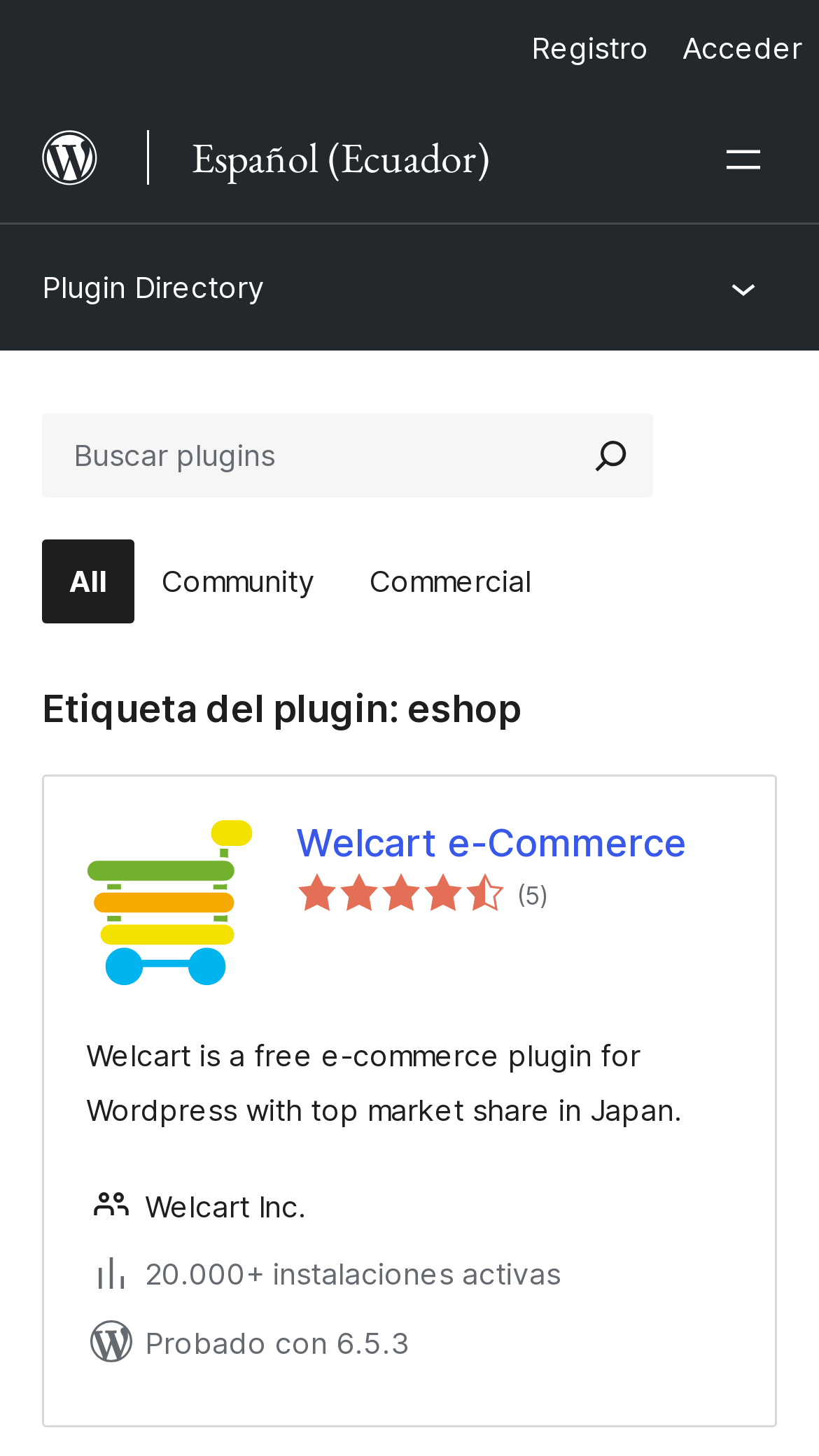Please provide a short answer using a single word or phrase for the question:
What is the version of WordPress that Welcart e-Commerce is compatible with?

6.5.3